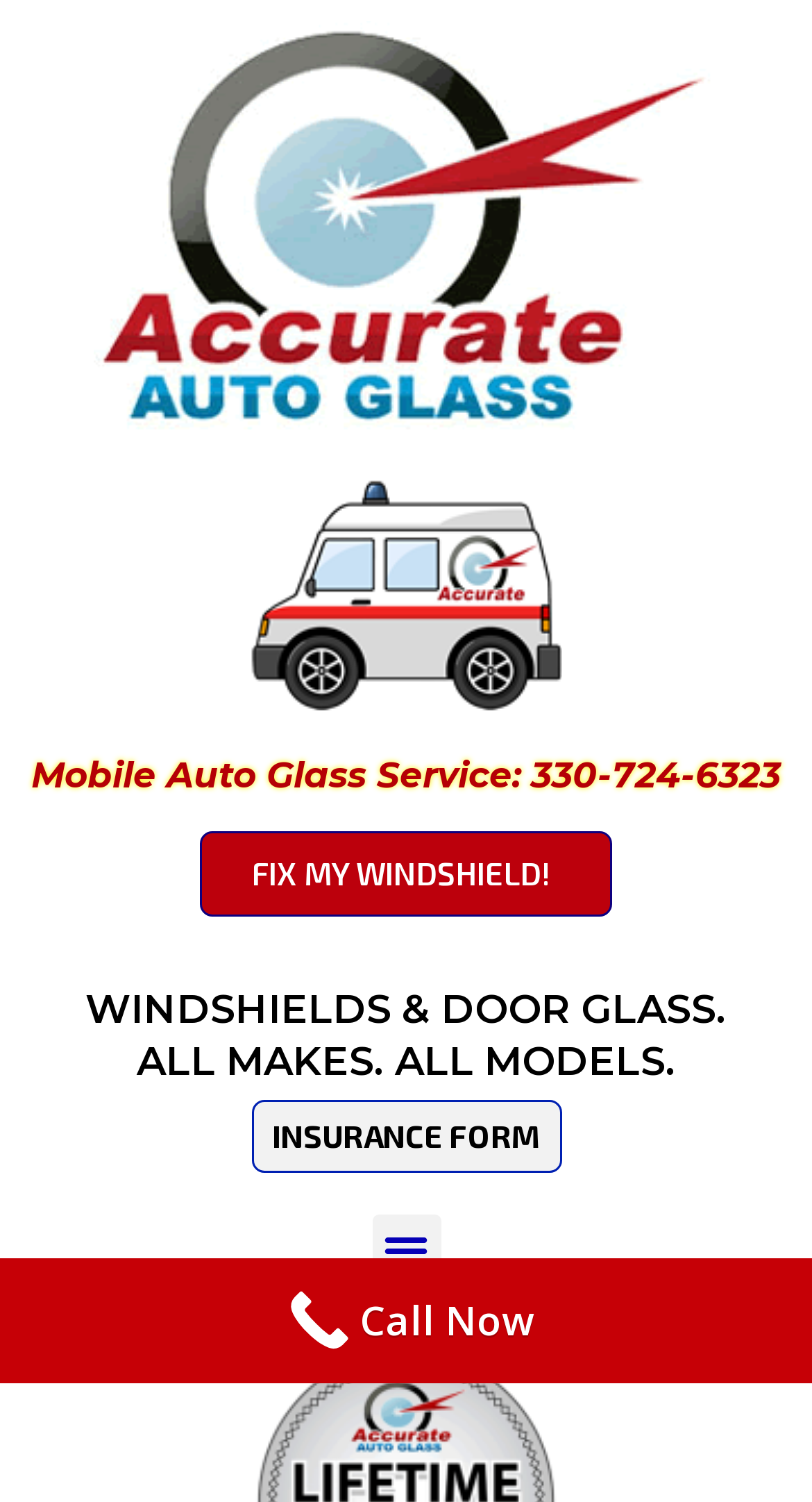Describe all the significant parts and information present on the webpage.

The webpage is about Accurate Auto Glass, a company that offers auto glass repair and replacement services in Brecksville, OH, and around Akron, OH. 

At the top of the page, there are two links with accompanying images, one for "Accurate Auto Glass Repair - Replace" and another for "Accurate Auto Glass - Mobile Services". These links are positioned side by side, with the first one taking up more space on the left side and the second one on the right side.

Below these links, there is a heading that reads "Mobile Auto Glass Service: 330-724-6323", which is accompanied by a link with the same text. This heading is positioned near the top center of the page.

Further down, there is a prominent call-to-action link "FIX MY WINDSHIELD!" that is centered on the page. 

Underneath, there is a heading that reads "WINDSHIELDS & DOOR GLASS. ALL MAKES. ALL MODELS.", which is positioned near the middle of the page.

On the right side of the page, there is a link to an "INSURANCE FORM". 

At the bottom of the page, there is a button labeled "Menu Toggle" and a link that reads "Call Now", which spans the entire width of the page.